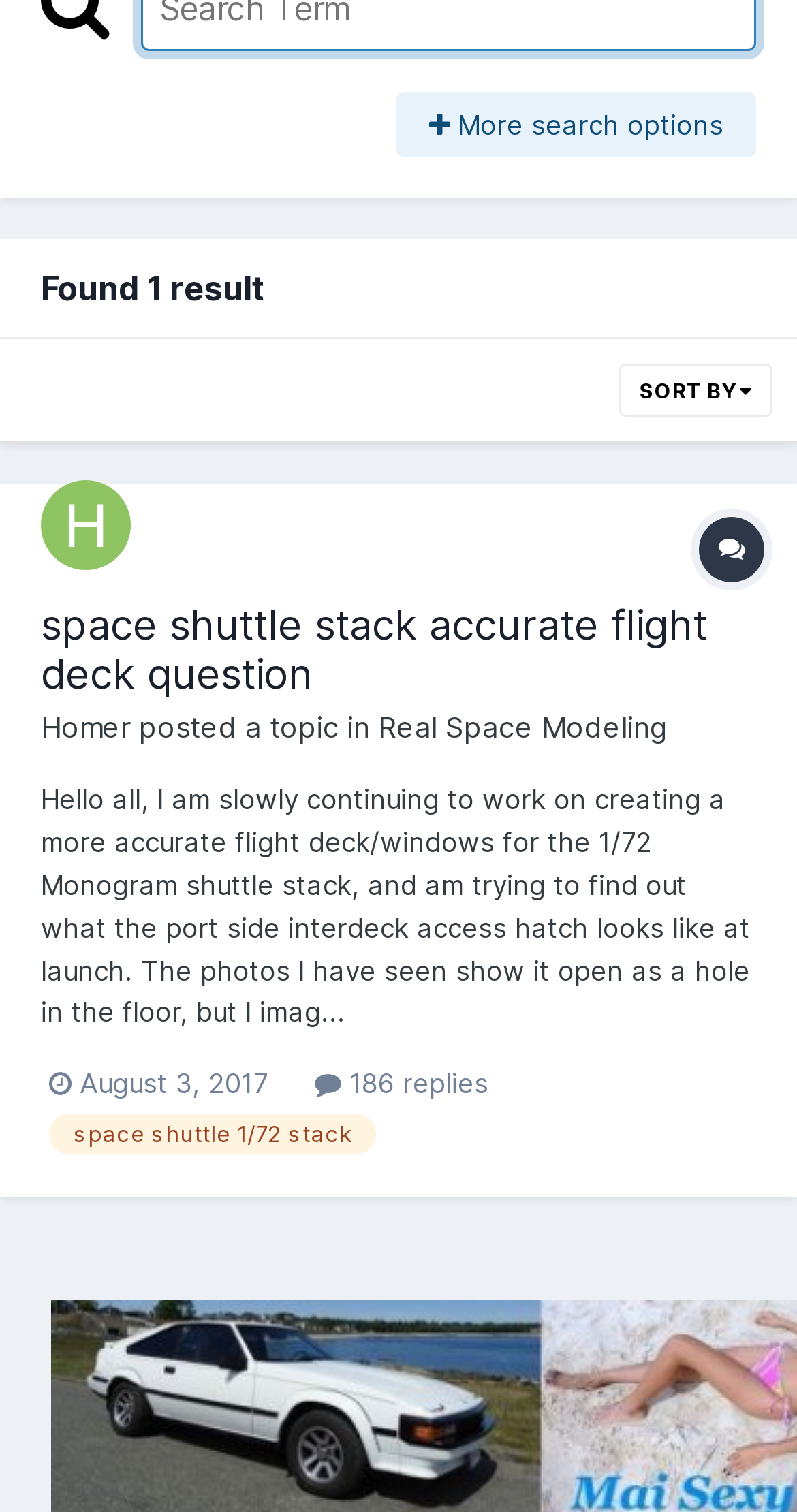Find the bounding box coordinates for the UI element whose description is: "Real Space Modeling". The coordinates should be four float numbers between 0 and 1, in the format [left, top, right, bottom].

[0.474, 0.47, 0.838, 0.493]